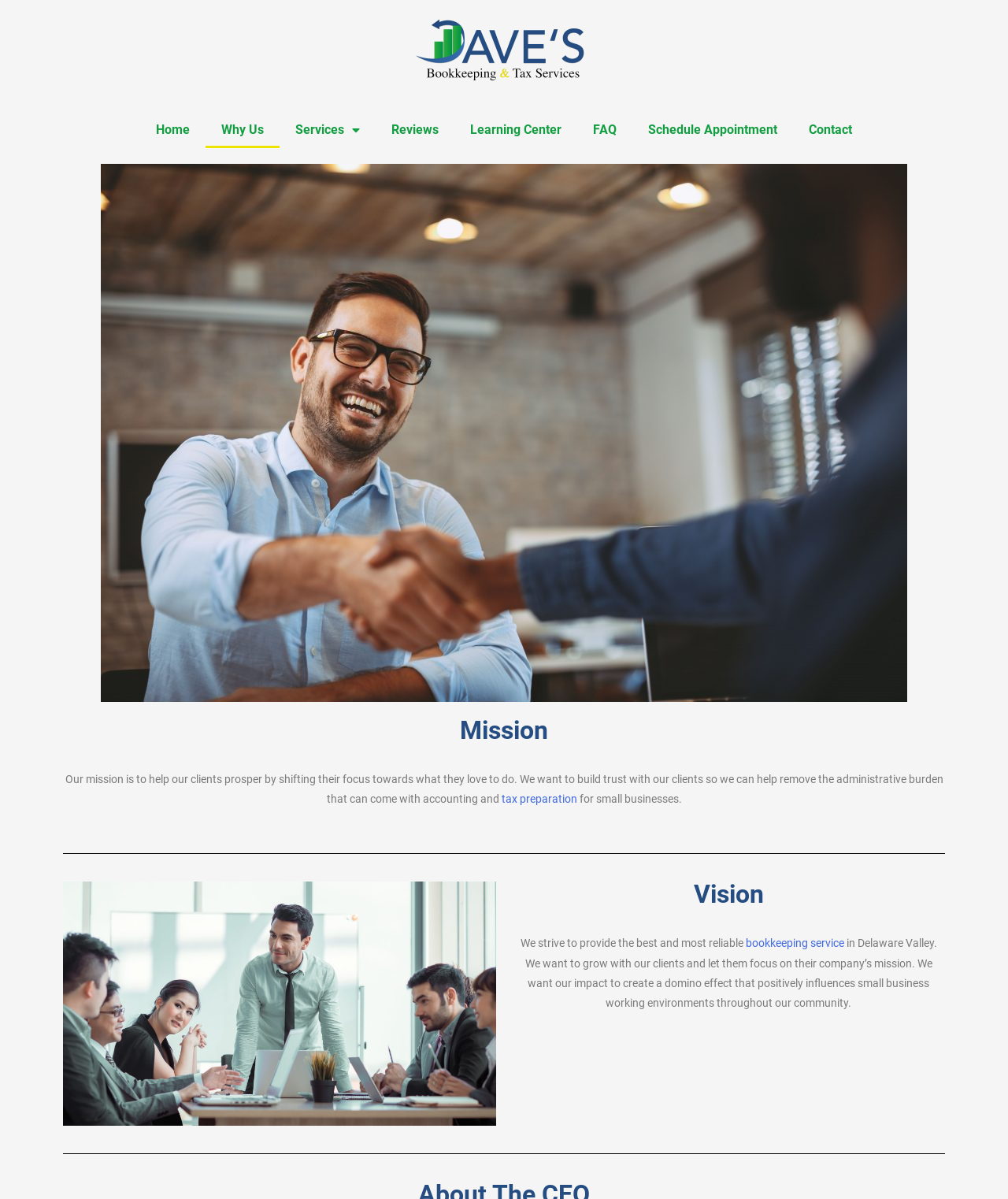Please determine the bounding box coordinates for the element that should be clicked to follow these instructions: "Schedule an Appointment".

[0.627, 0.093, 0.787, 0.124]